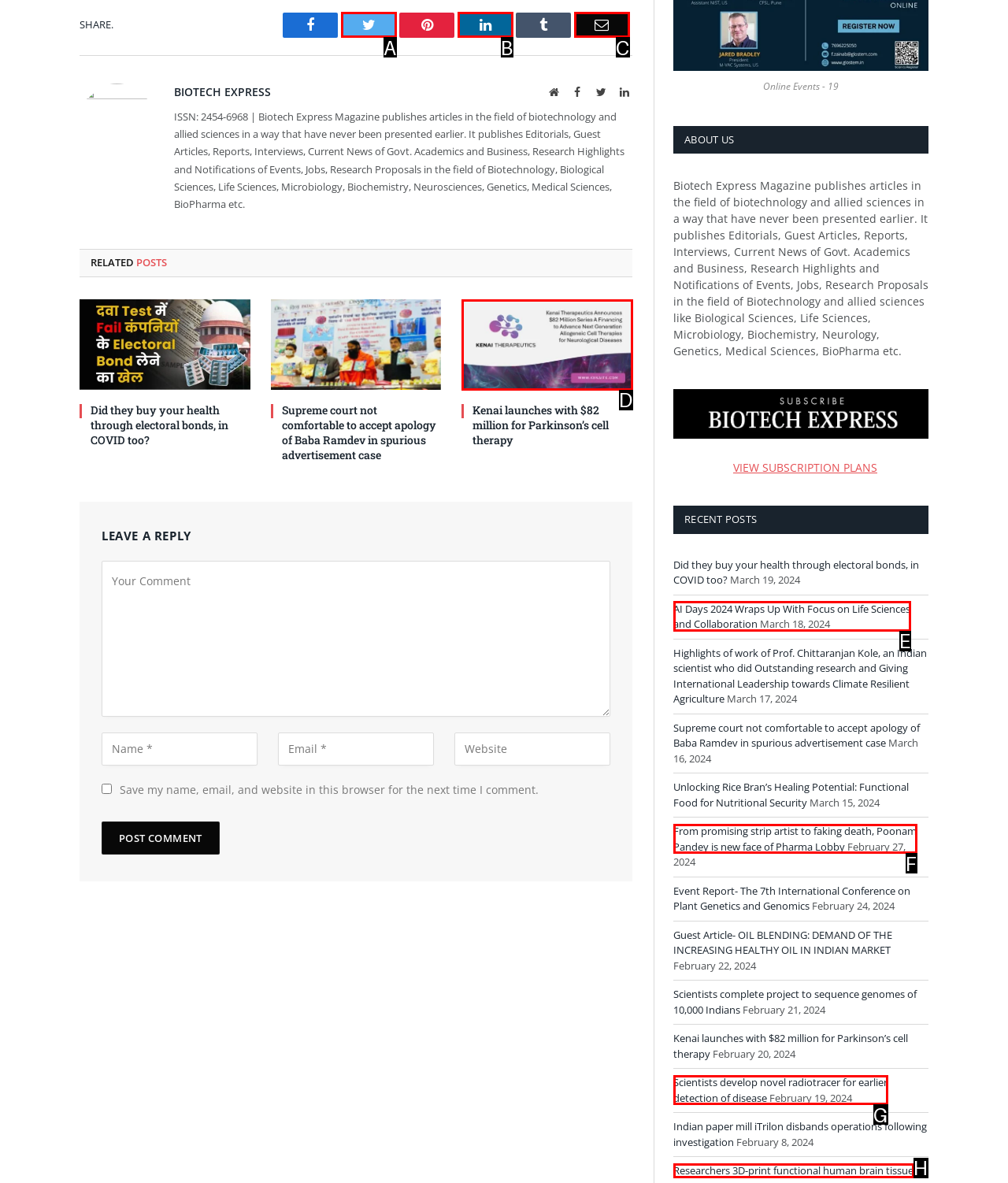Which lettered UI element aligns with this description: LinkedIn
Provide your answer using the letter from the available choices.

B